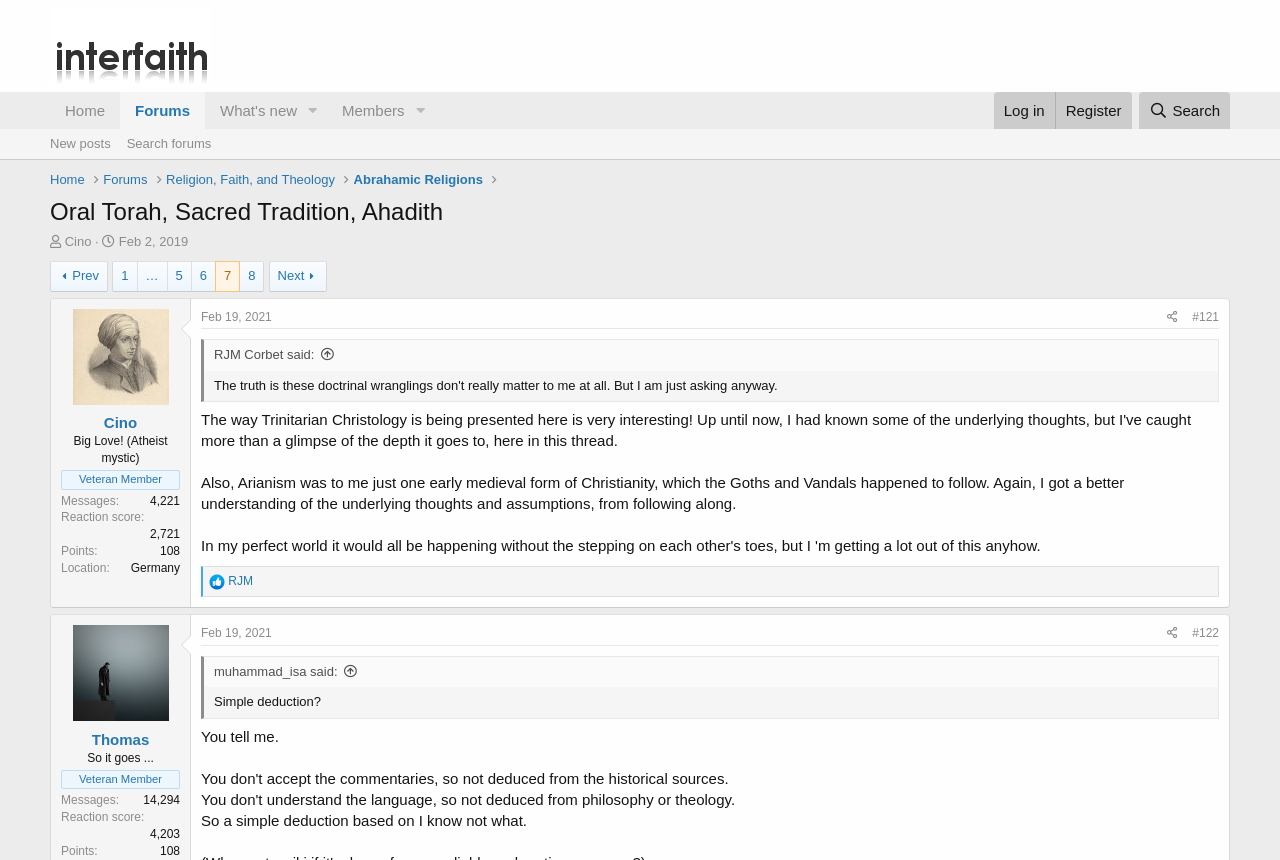How many messages does Cino have? Using the information from the screenshot, answer with a single word or phrase.

4,221